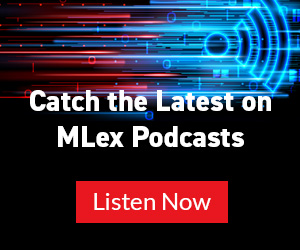Explain in detail what you see in the image.

The image promotes the latest MLex podcasts with an eye-catching graphic design that features dynamic blue and red digital lines against a black background. The bold text, "Catch the Latest on MLex Podcasts," invites viewers to engage with the content, while a prominent red button below it highlights the call to action: "Listen Now." This visually striking presentation aims to draw attention to MLex's podcast offerings, encouraging listeners to stay updated on important legal and regulatory discussions.